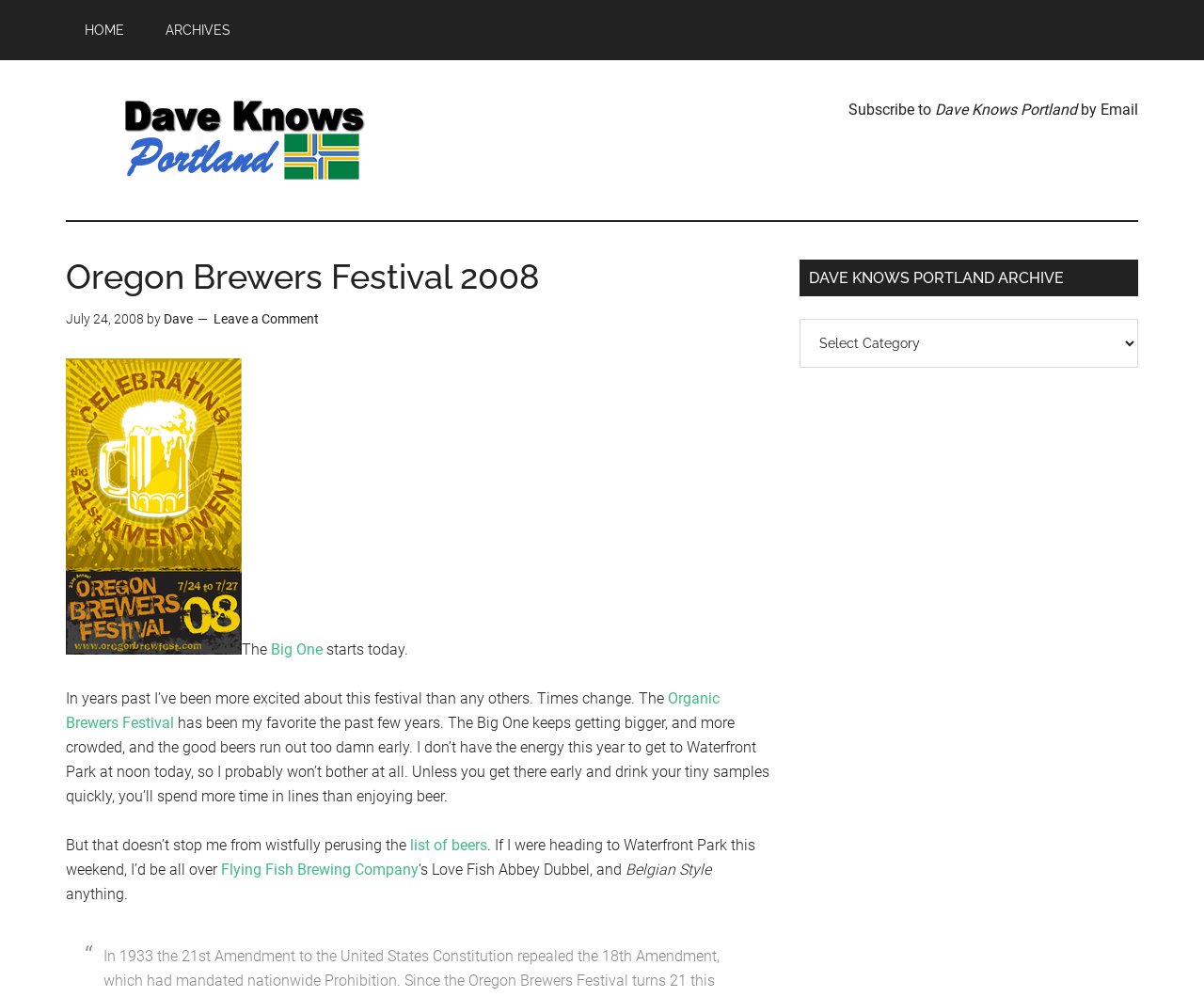Write an elaborate caption that captures the essence of the webpage.

The webpage is about the Oregon Brewers Festival 2008. At the top, there is a navigation menu with links to "HOME" and "ARCHIVES". Below the navigation menu, there is a link to "Dave Knows Portland" and a subscription link to "Subscribe to Dave Knows Portland by Email".

The main content of the webpage is a blog post about the Oregon Brewers Festival 2008. The post has a heading with the title "Oregon Brewers Festival 2008" and a timestamp "July 24, 2008". The author, Dave, expresses his lack of enthusiasm for the festival this year, citing overcrowding and the early depletion of good beers. He mentions that he won't be attending the festival and instead will be browsing the list of beers online.

The post also includes a link to the "Organic Brewers Festival", which the author prefers. He mentions that if he were attending the festival, he would be interested in trying beers from "Flying Fish Brewing Company", specifically their "Love Fish Abbey Dubbel" and other Belgian-style beers.

To the right of the main content, there is a sidebar with a heading "DAVE KNOWS PORTLAND ARCHIVE" and a dropdown menu with the same title. The sidebar also contains a static text "Dave Knows Portland Archive".